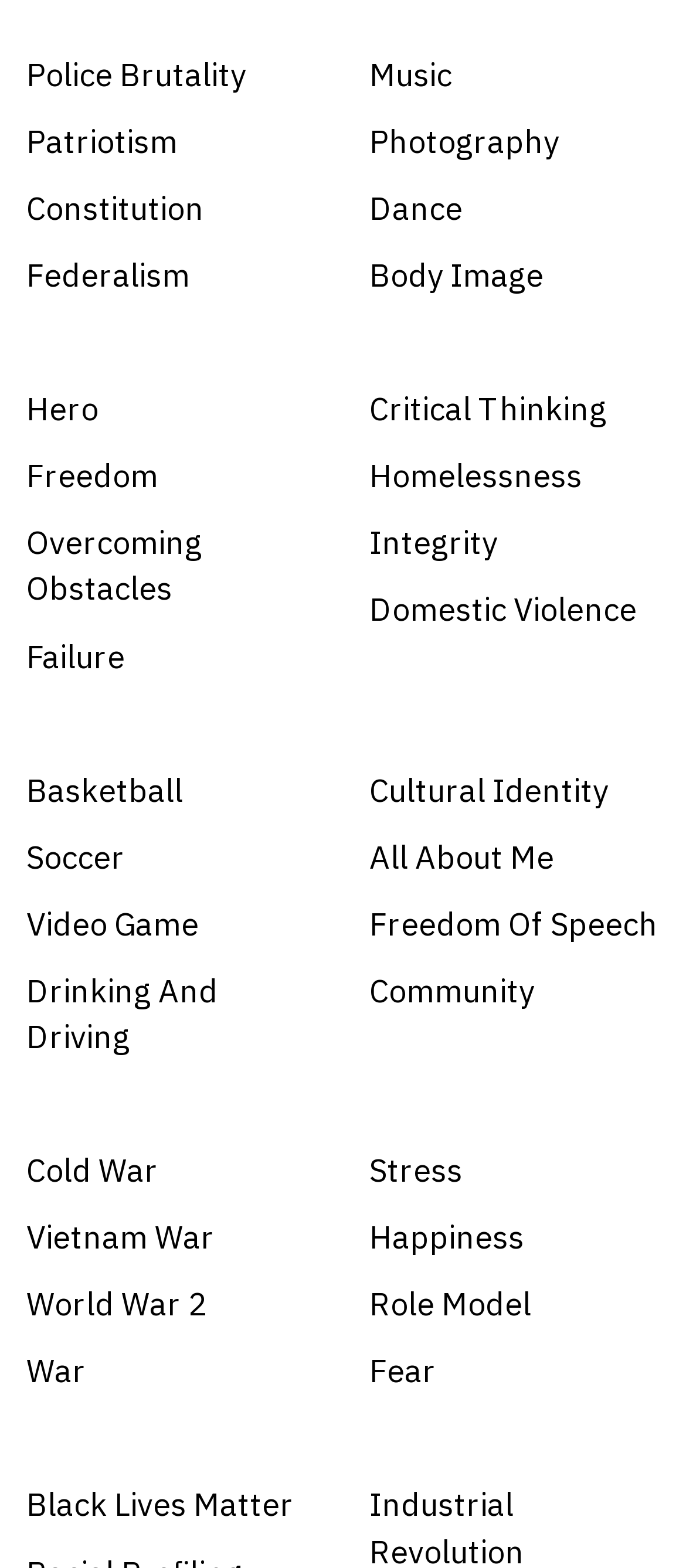Find the bounding box coordinates of the area that needs to be clicked in order to achieve the following instruction: "Read about Black Lives Matter". The coordinates should be specified as four float numbers between 0 and 1, i.e., [left, top, right, bottom].

[0.038, 0.946, 0.462, 0.975]